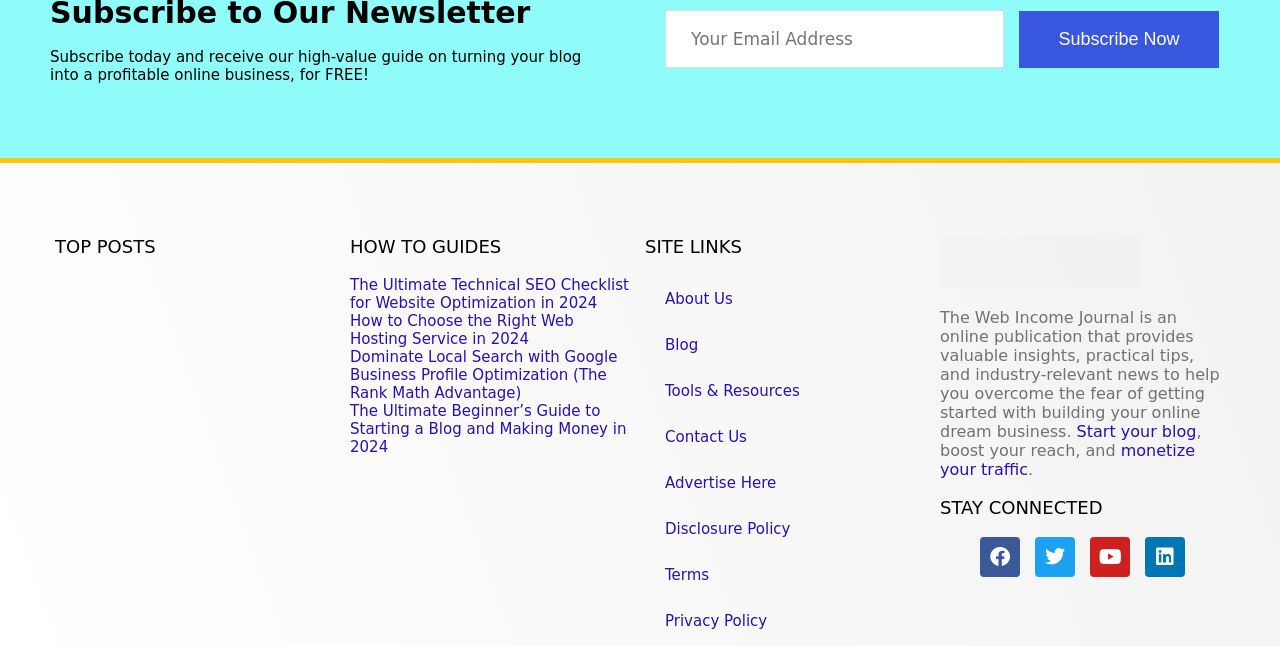Determine the bounding box coordinates of the UI element described below. Use the format (top-left x, top-left y, bottom-right x, bottom-right y) with floating point numbers between 0 and 1: Disclosure Policy

[0.504, 0.783, 0.727, 0.854]